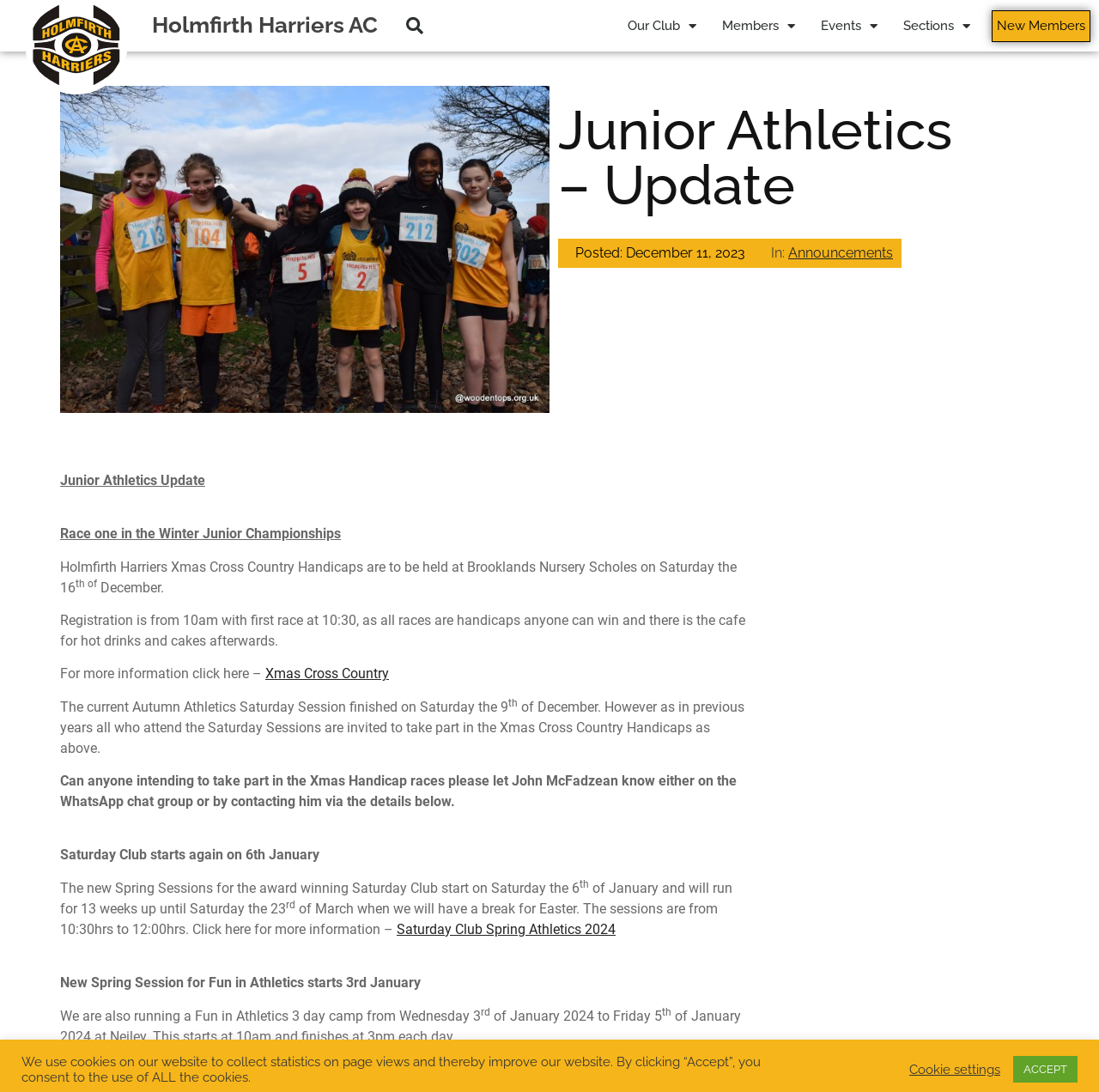Determine the bounding box coordinates of the clickable element necessary to fulfill the instruction: "Learn about Saturday Club Spring Athletics 2024". Provide the coordinates as four float numbers within the 0 to 1 range, i.e., [left, top, right, bottom].

[0.361, 0.843, 0.56, 0.858]